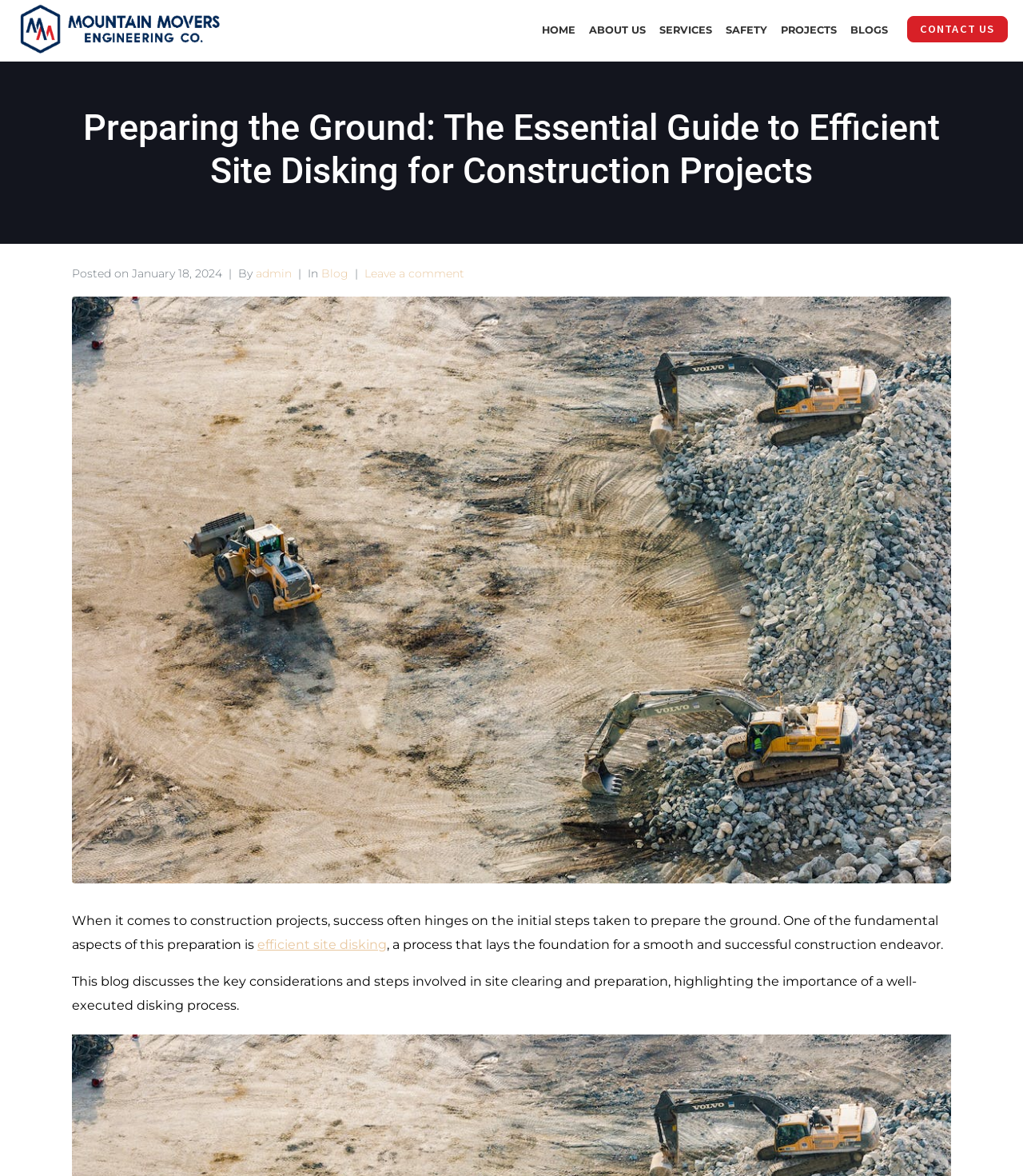Please specify the coordinates of the bounding box for the element that should be clicked to carry out this instruction: "contact us". The coordinates must be four float numbers between 0 and 1, formatted as [left, top, right, bottom].

[0.886, 0.014, 0.985, 0.036]